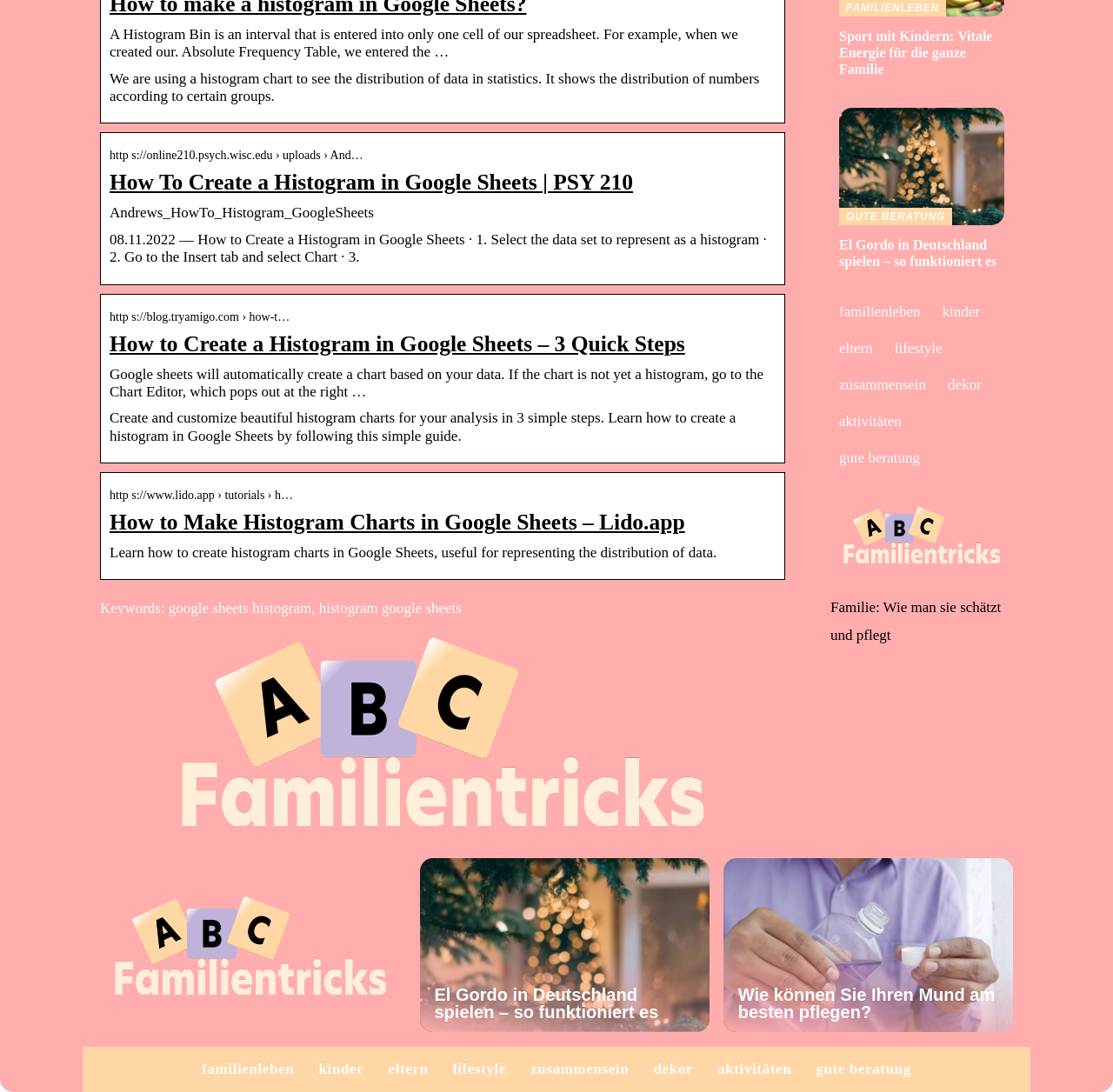Kindly respond to the following question with a single word or a brief phrase: 
What is the benefit of creating a histogram chart?

Represent data distribution